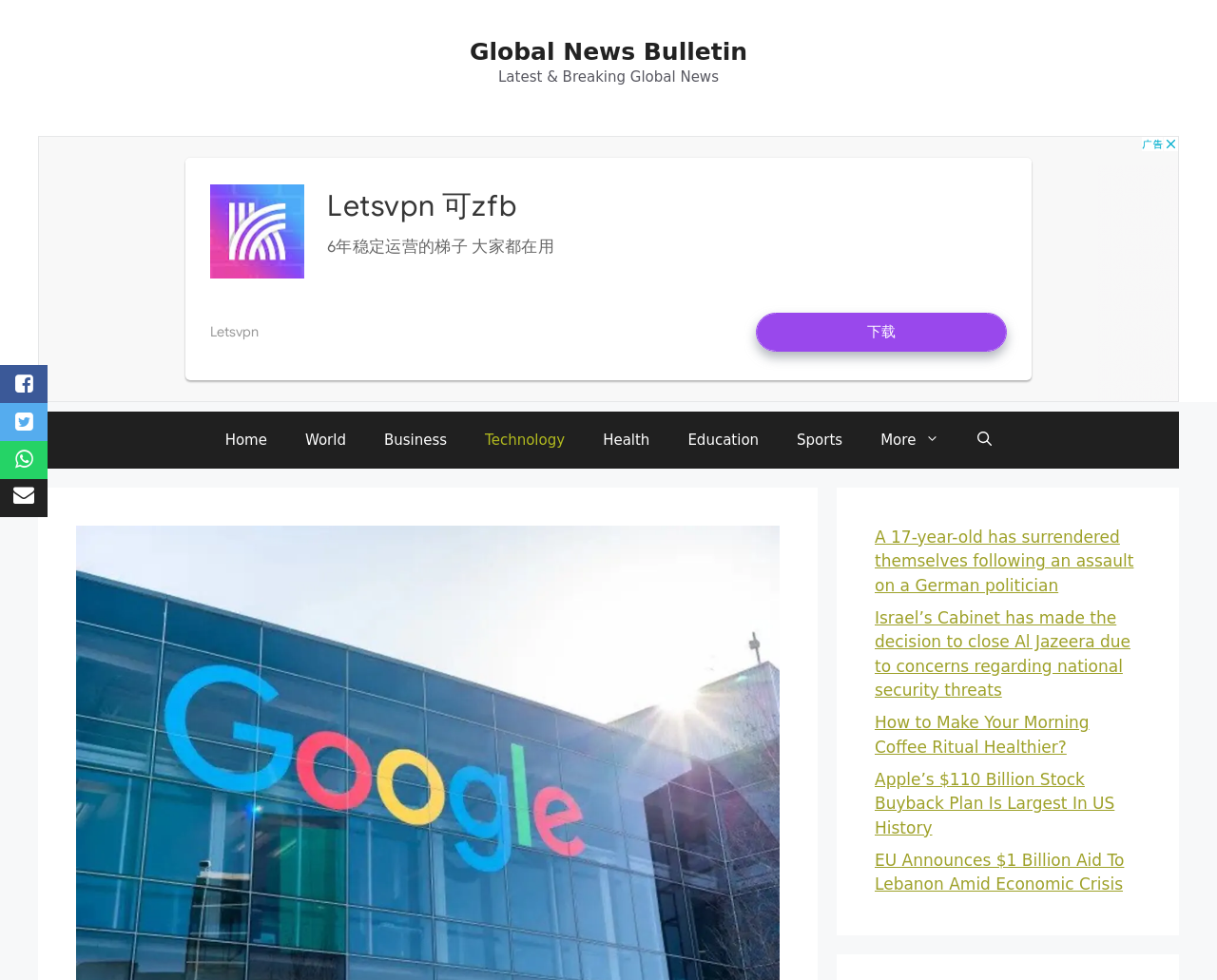Please determine the bounding box coordinates of the section I need to click to accomplish this instruction: "Open search".

[0.788, 0.419, 0.831, 0.478]